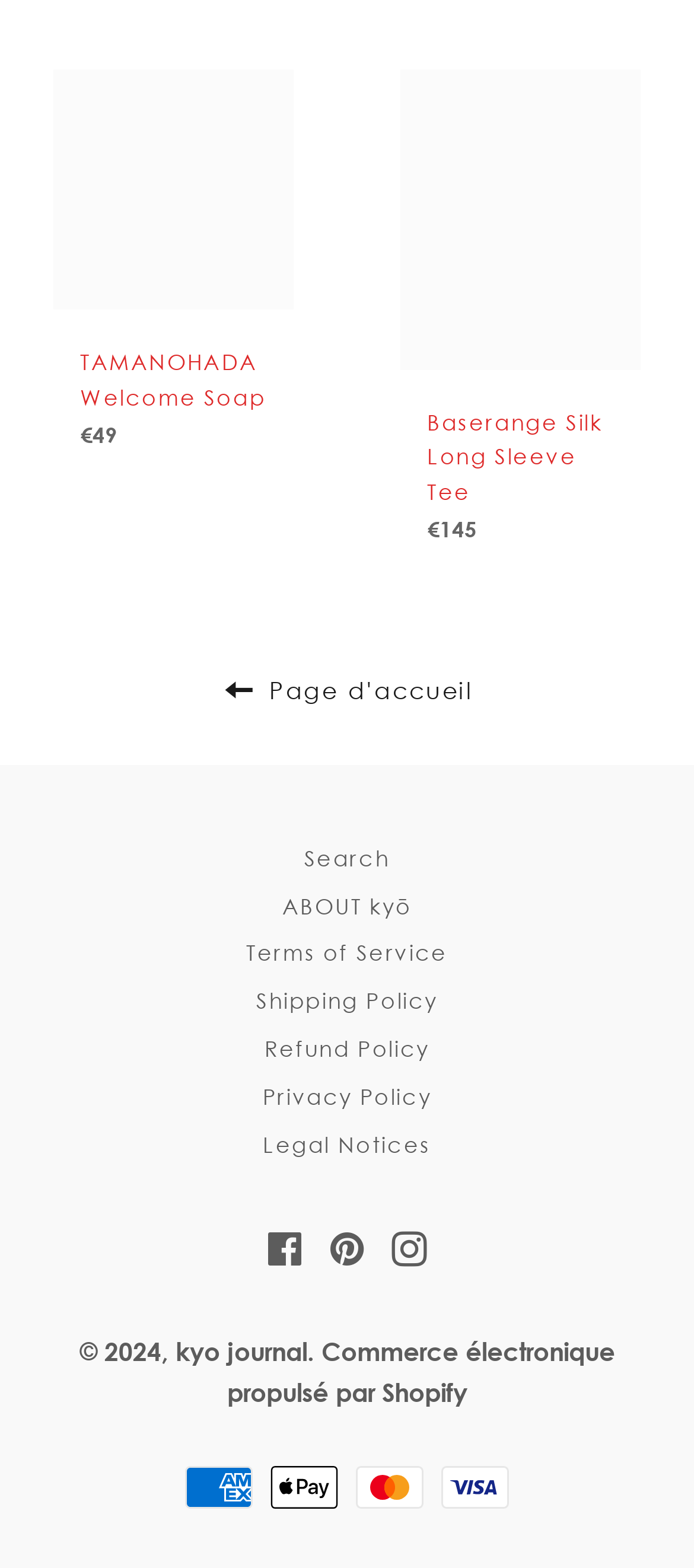How many social media links are present?
Give a thorough and detailed response to the question.

There are three social media links present, which are Facebook, Pinterest, and Instagram, identified by their respective link texts and icons.